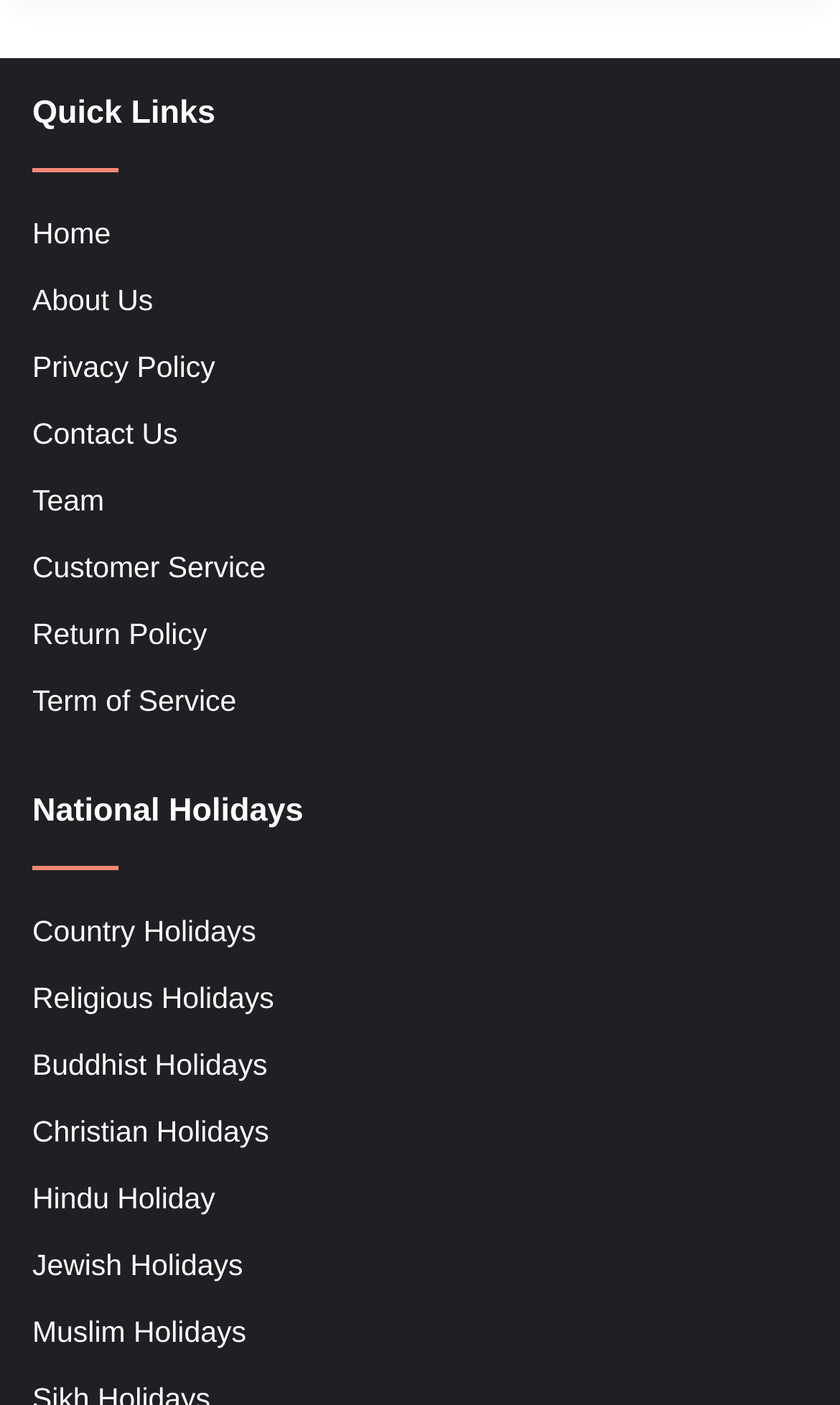Find the bounding box coordinates of the clickable element required to execute the following instruction: "go to home page". Provide the coordinates as four float numbers between 0 and 1, i.e., [left, top, right, bottom].

[0.038, 0.155, 0.132, 0.178]